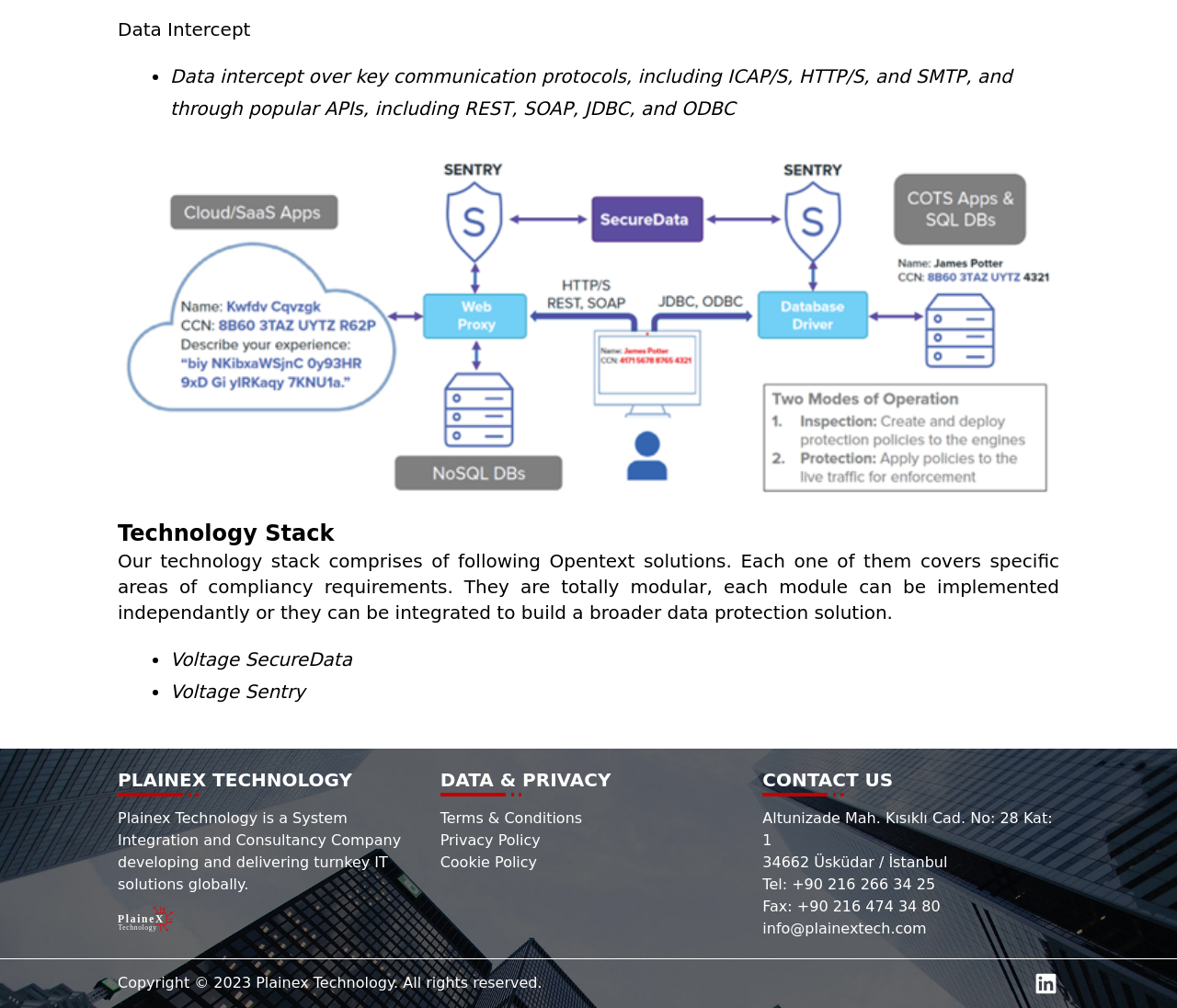Predict the bounding box of the UI element based on this description: "Privacy Policy".

[0.374, 0.825, 0.459, 0.842]